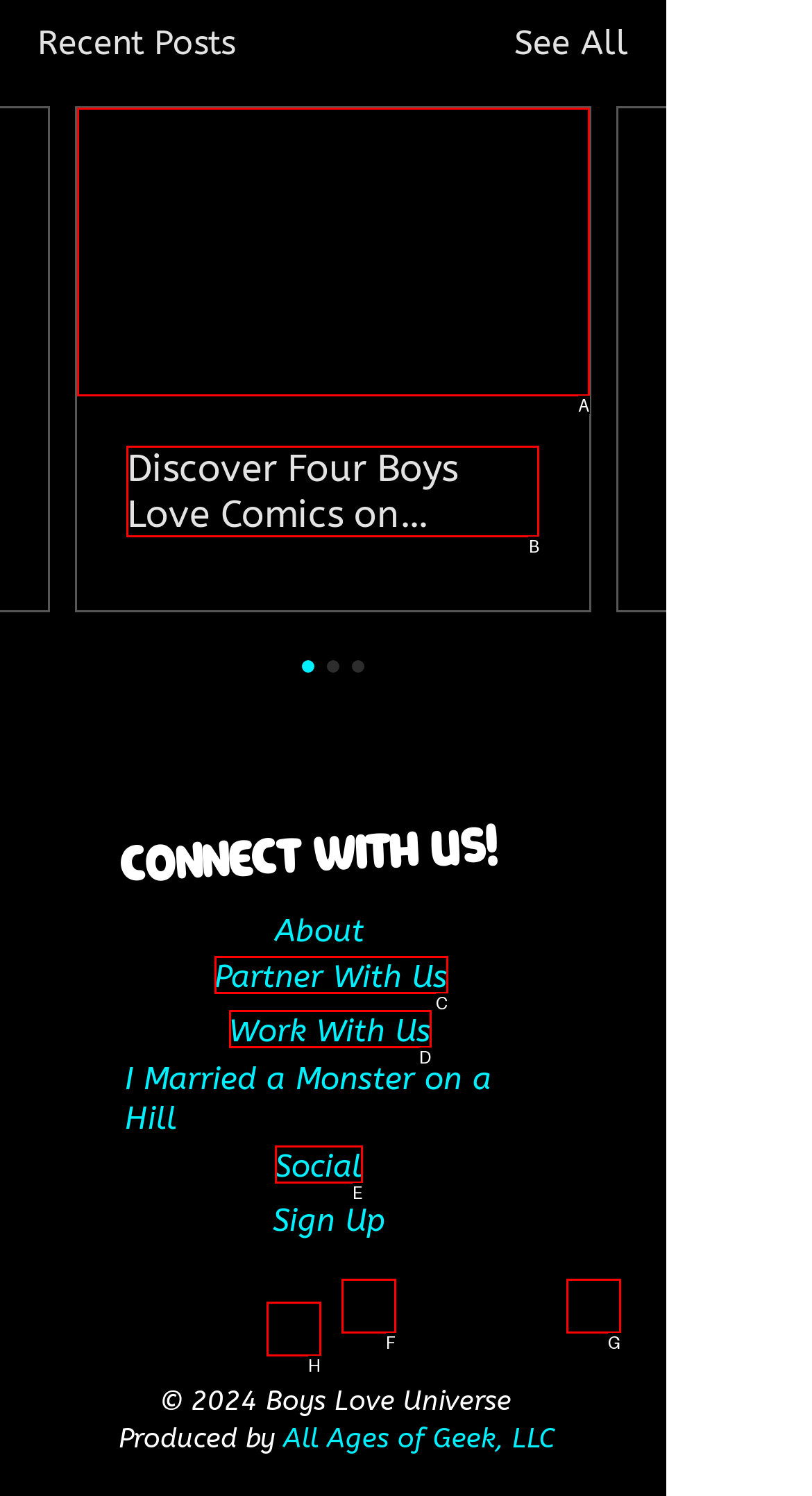For the task: View post about Benefits of Honey, specify the letter of the option that should be clicked. Answer with the letter only.

None